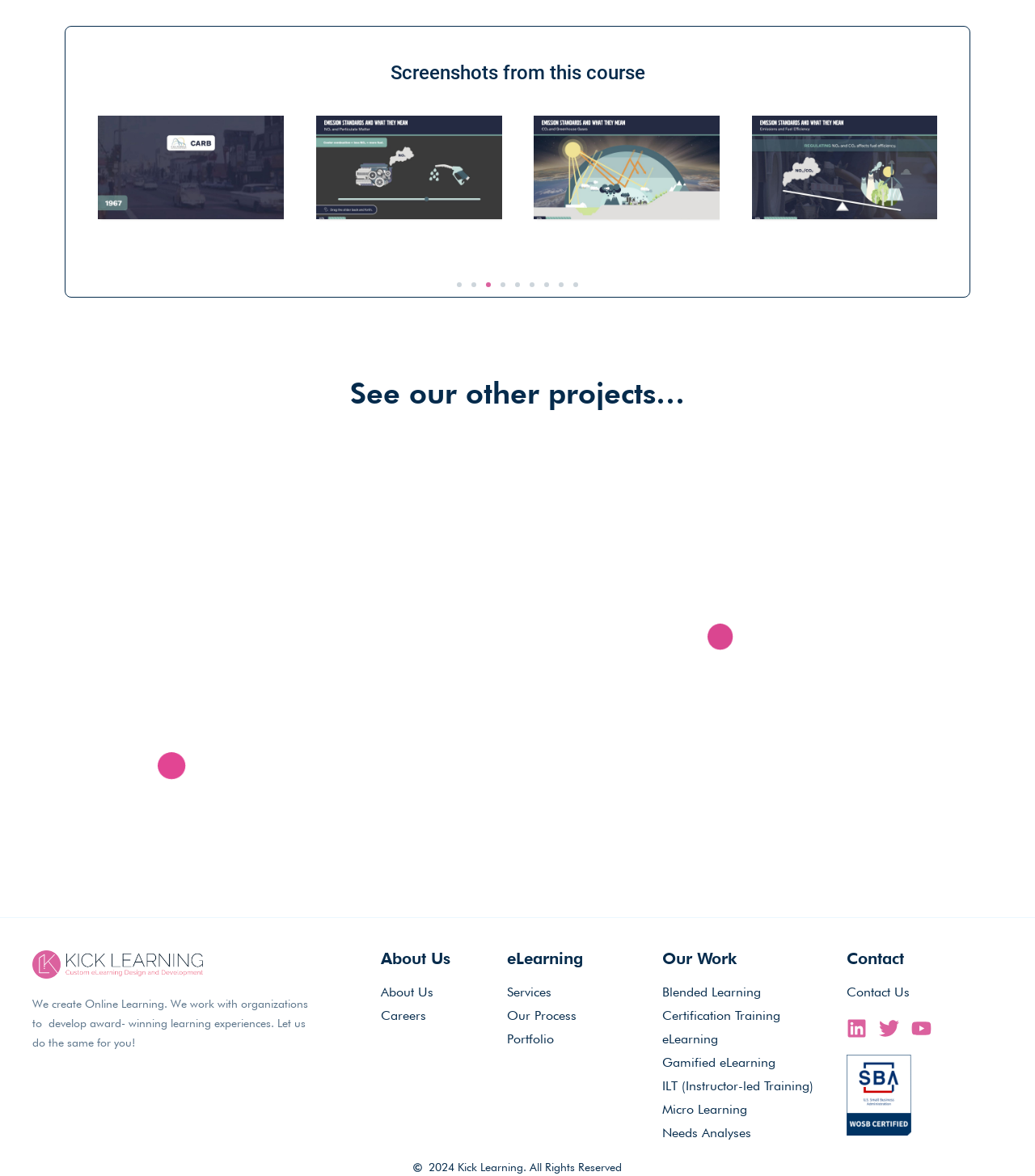Provide the bounding box coordinates for the specified HTML element described in this description: "Gamified eLearning". The coordinates should be four float numbers ranging from 0 to 1, in the format [left, top, right, bottom].

[0.64, 0.896, 0.818, 0.912]